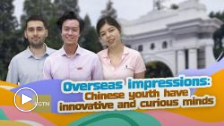What is the tone of the individuals in the image?
We need a detailed and exhaustive answer to the question. Please elaborate.

The caption describes the individuals as displaying a 'friendly demeanor', which suggests that they have a warm and approachable tone. This is also reinforced by the overall vibrant and energetic atmosphere of the image.